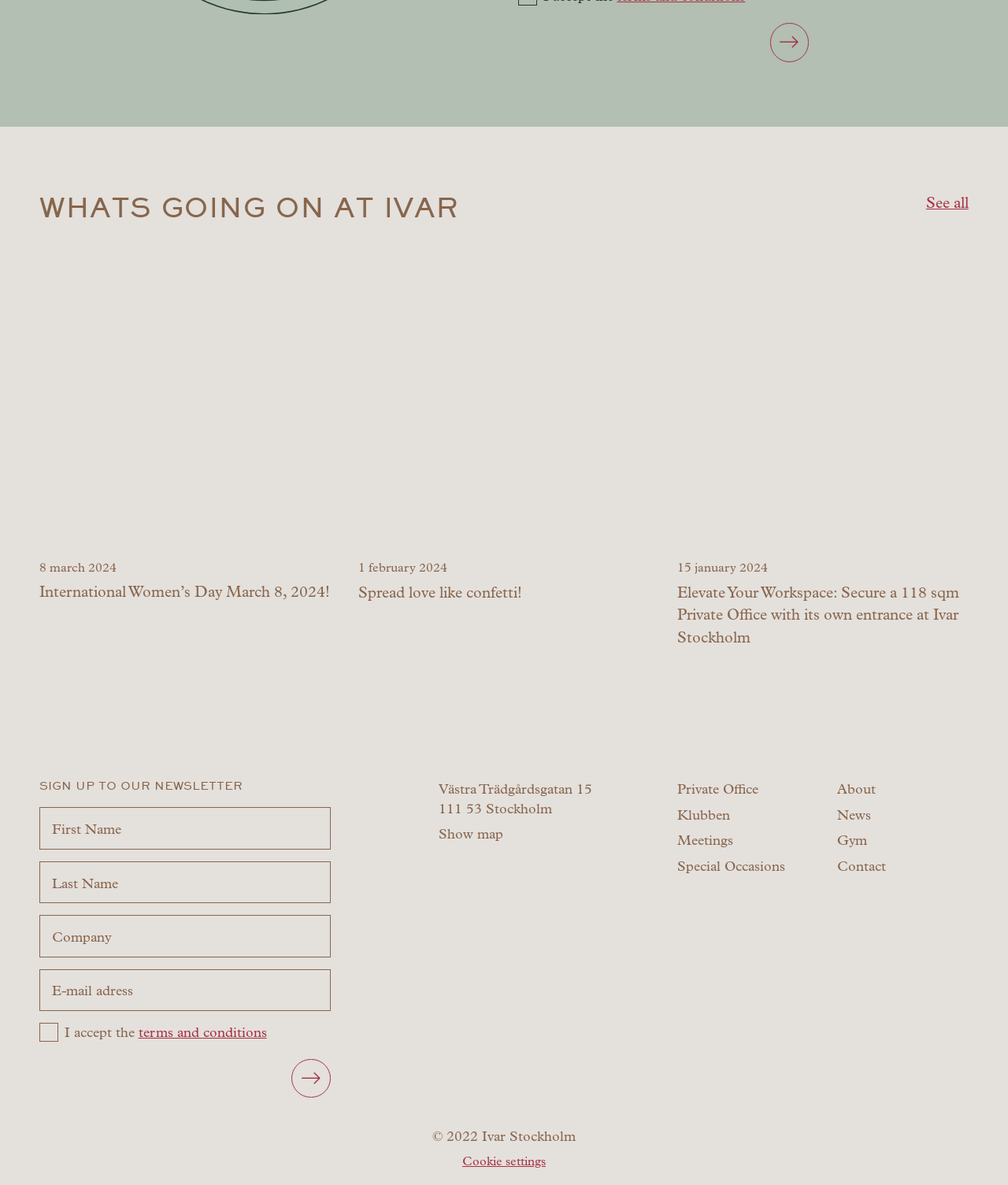Pinpoint the bounding box coordinates of the element that must be clicked to accomplish the following instruction: "Sign up to the newsletter". The coordinates should be in the format of four float numbers between 0 and 1, i.e., [left, top, right, bottom].

[0.039, 0.681, 0.328, 0.717]